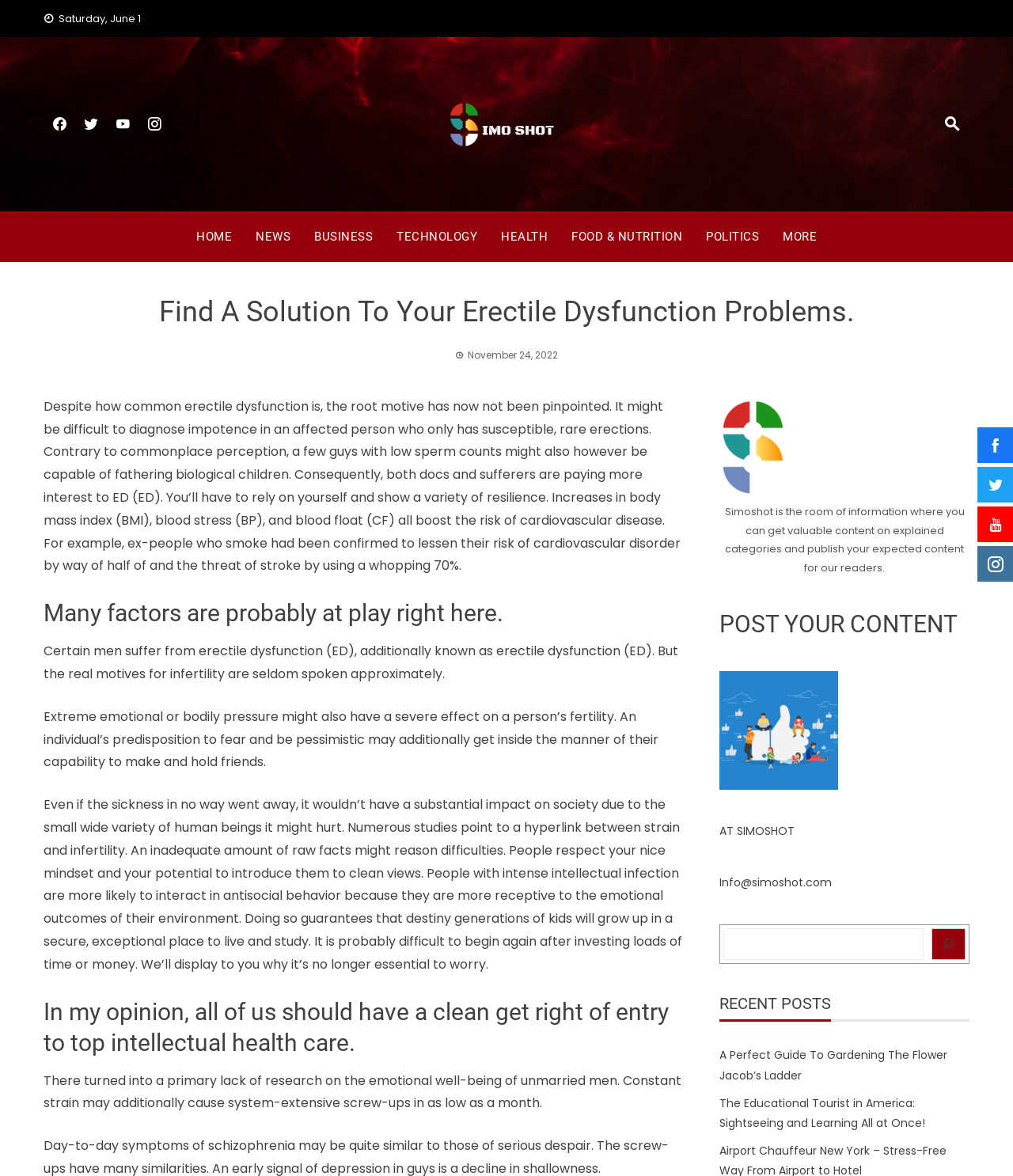Locate the bounding box coordinates of the element that should be clicked to execute the following instruction: "View recent posts".

[0.71, 0.847, 0.957, 0.869]